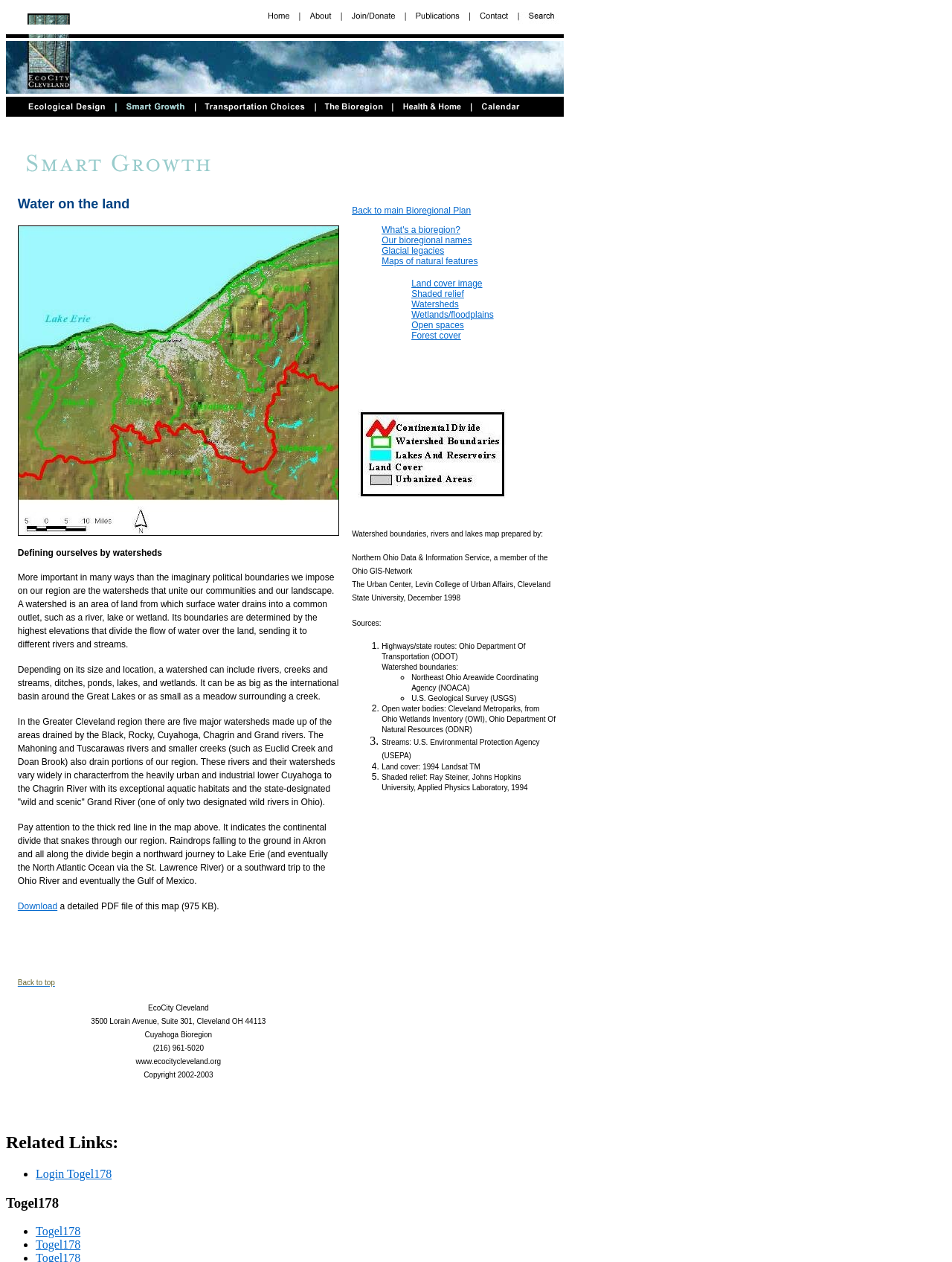Determine the bounding box coordinates for the area you should click to complete the following instruction: "Click the link to visit the EcoCity Cleveland website".

[0.143, 0.838, 0.232, 0.844]